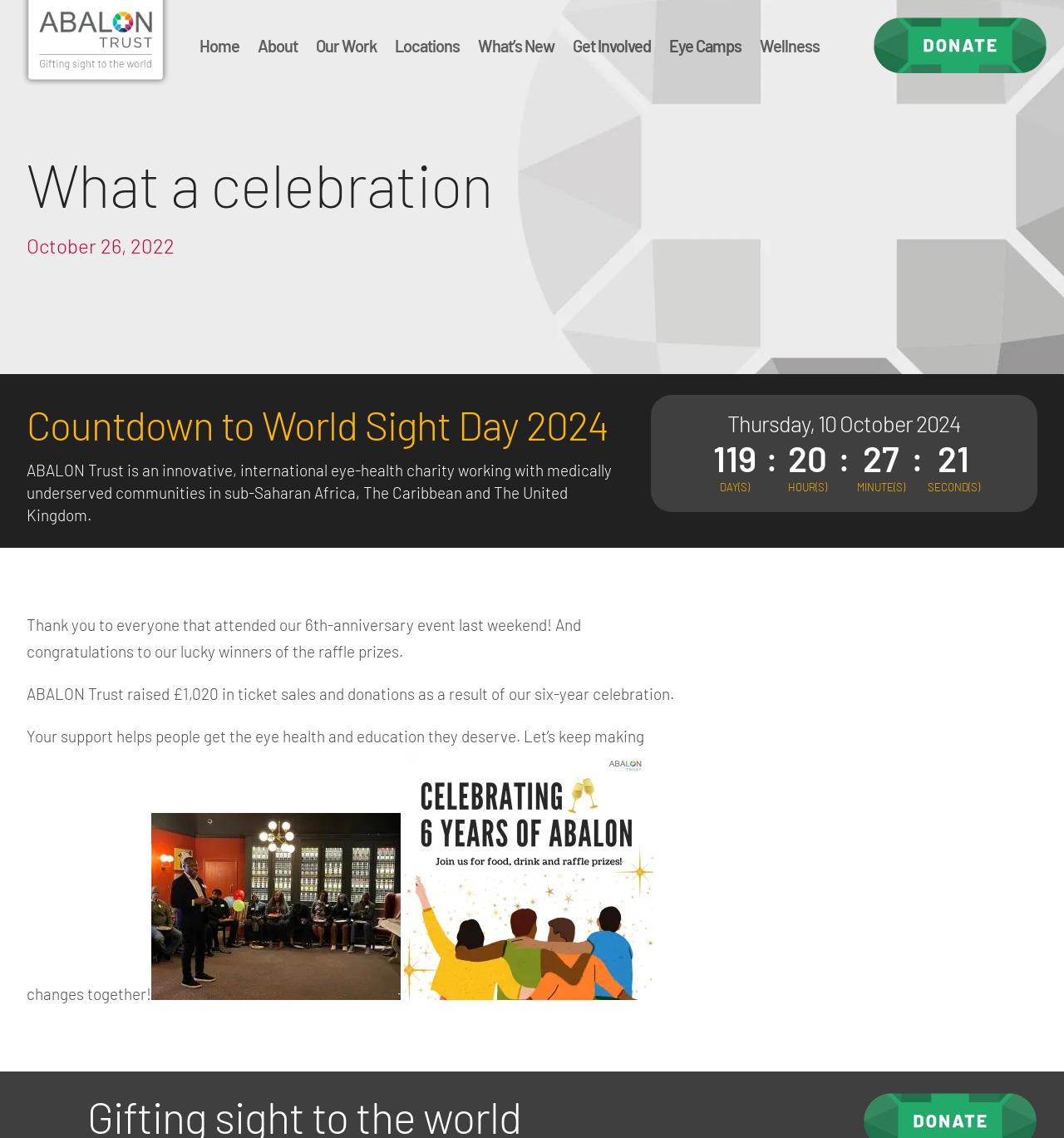What is the purpose of the event mentioned?
Using the image as a reference, answer with just one word or a short phrase.

6th-anniversary celebration